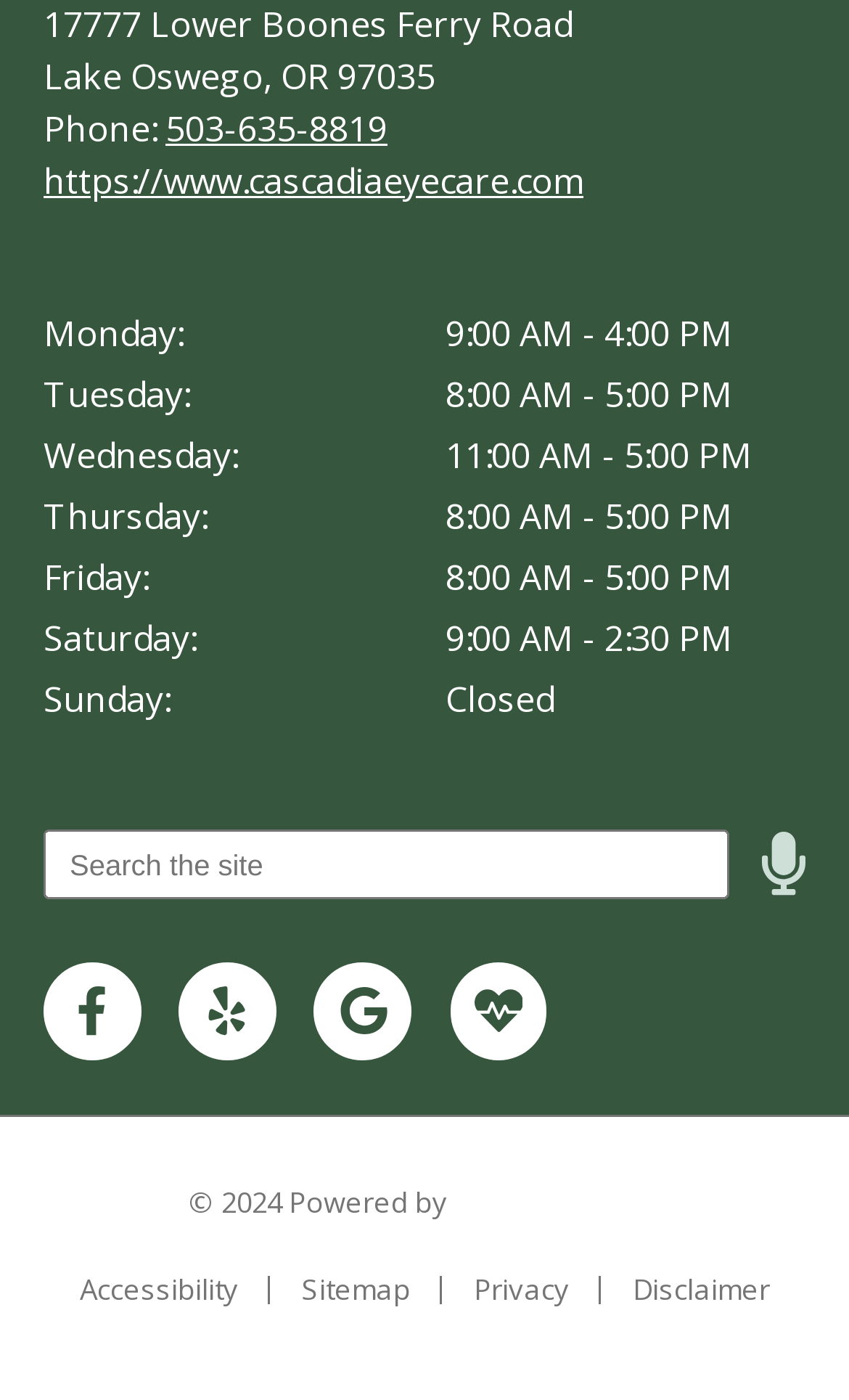Determine the bounding box coordinates of the section I need to click to execute the following instruction: "Check the accessibility page". Provide the coordinates as four float numbers between 0 and 1, i.e., [left, top, right, bottom].

[0.094, 0.907, 0.281, 0.935]